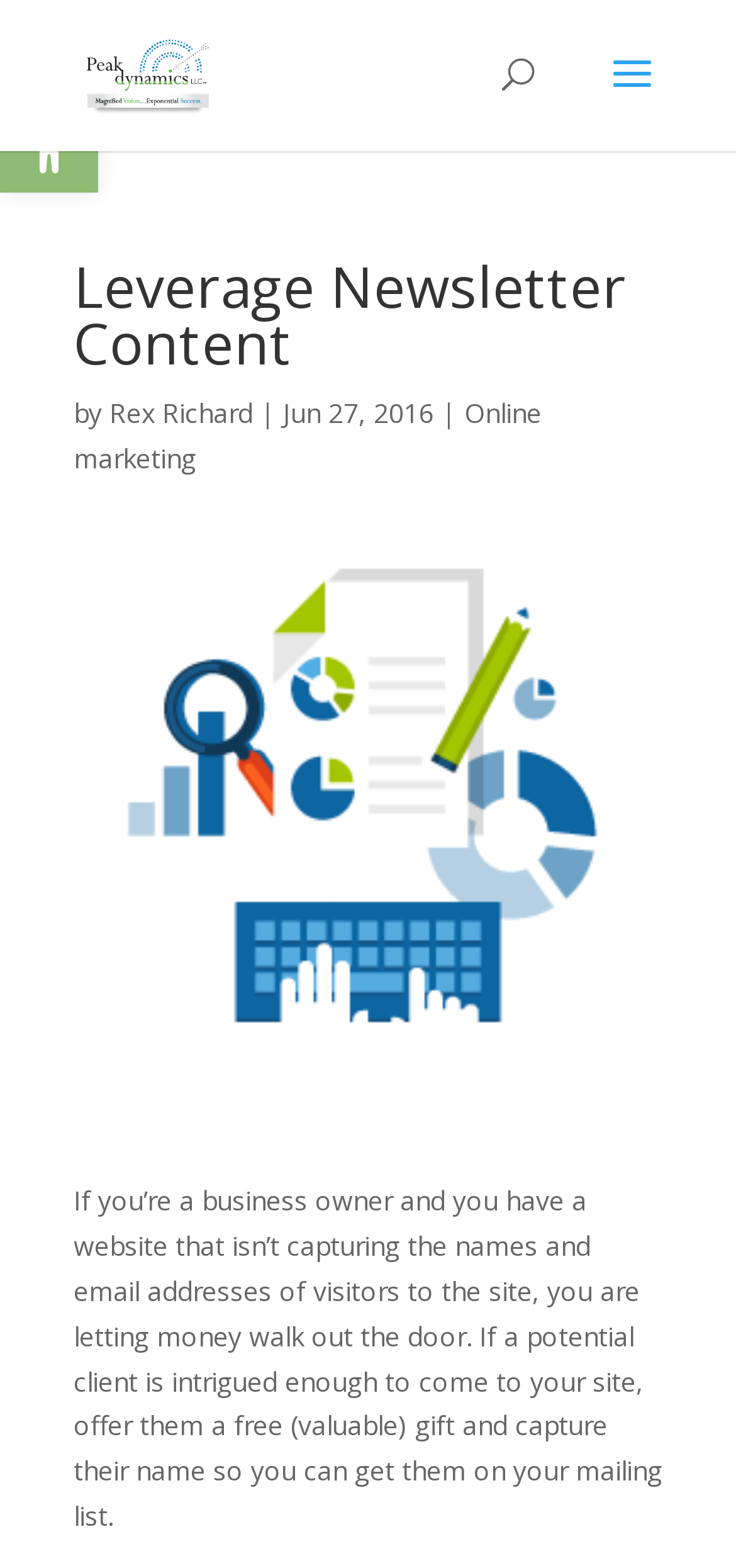What is the topic of the article?
Answer the question with a single word or phrase by looking at the picture.

Online marketing